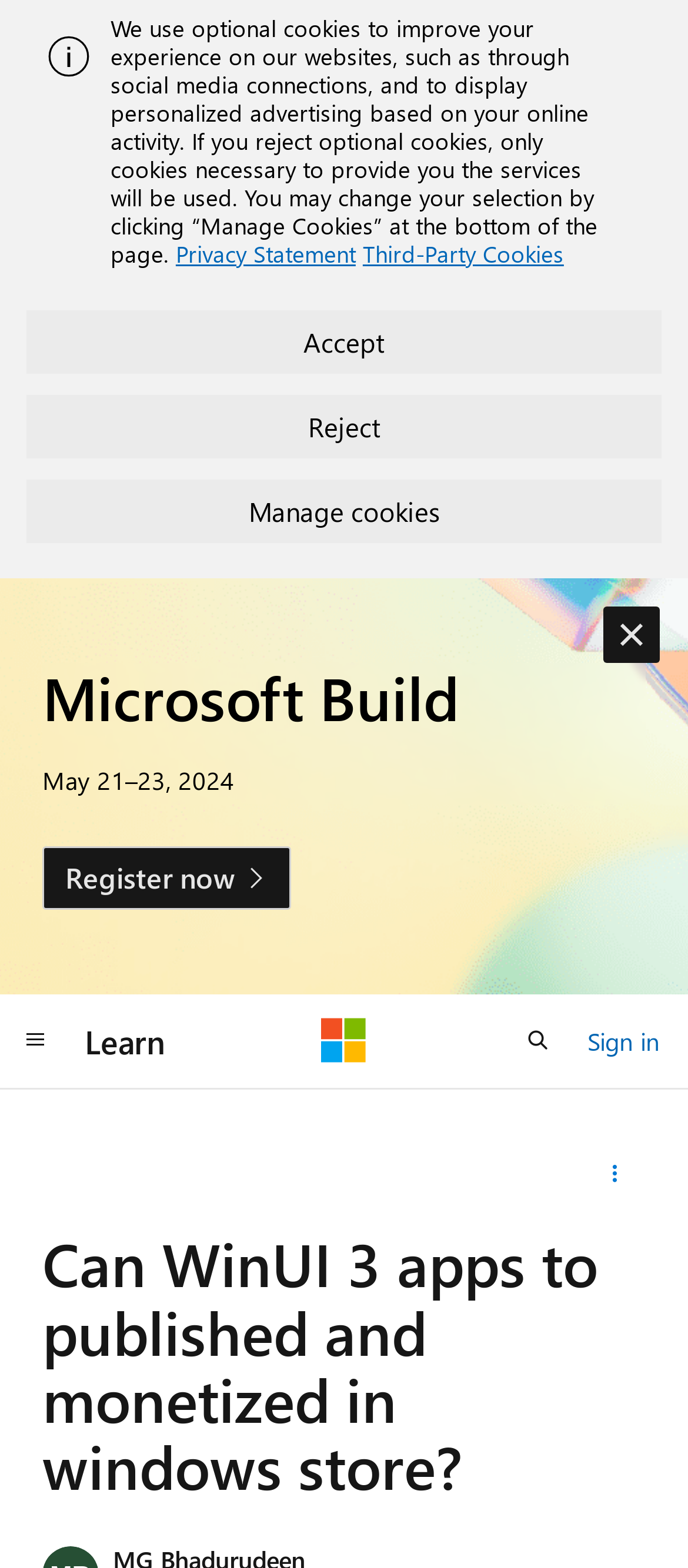What is the event mentioned on the webpage?
Based on the image, please offer an in-depth response to the question.

I found the answer by looking at the heading 'Microsoft Build' on the webpage, which is accompanied by a date 'May 21–23, 2024', indicating that it is an event.